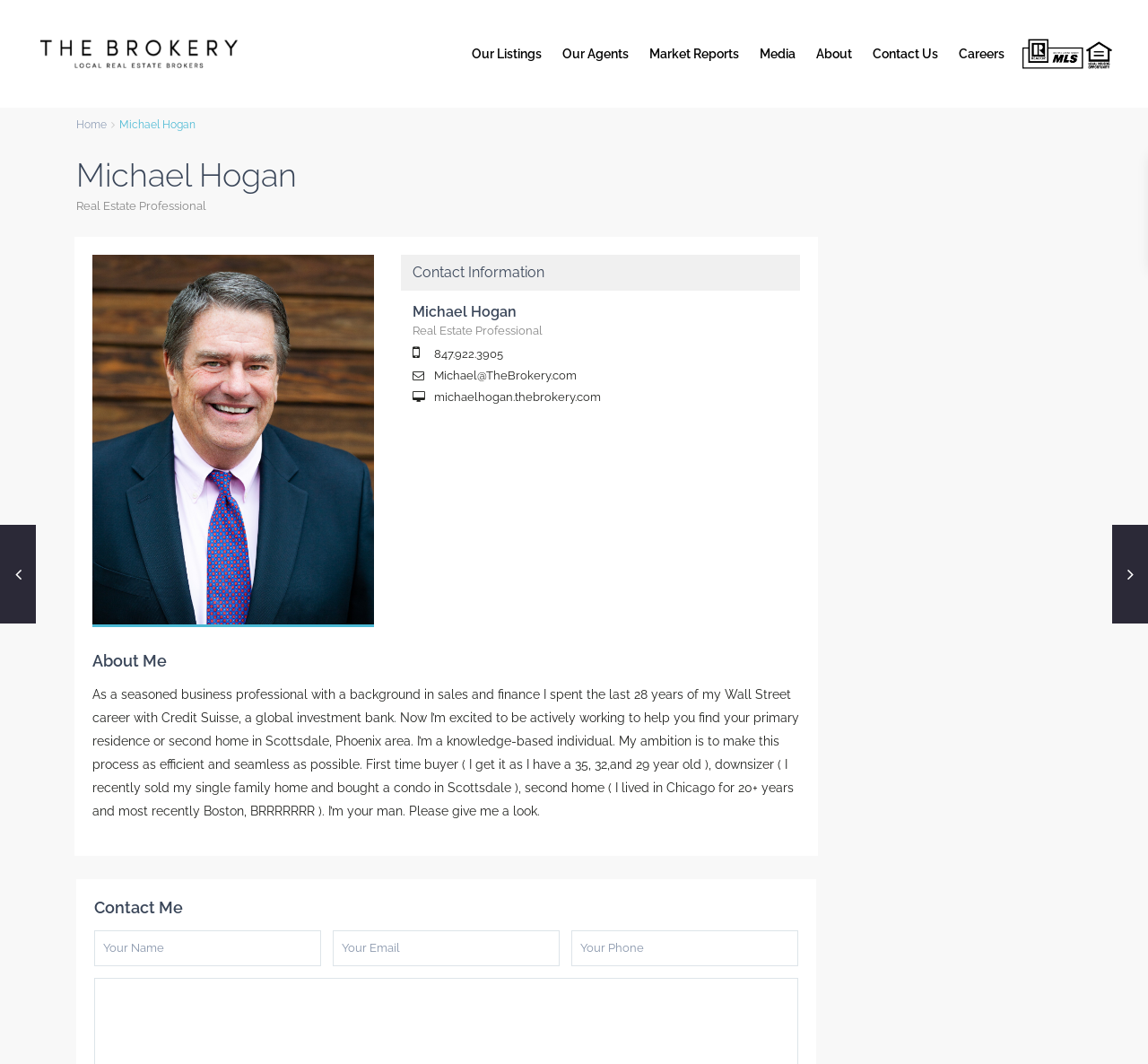Please identify the bounding box coordinates of the element that needs to be clicked to perform the following instruction: "Fill in the 'Your Name' textbox".

[0.082, 0.874, 0.28, 0.908]